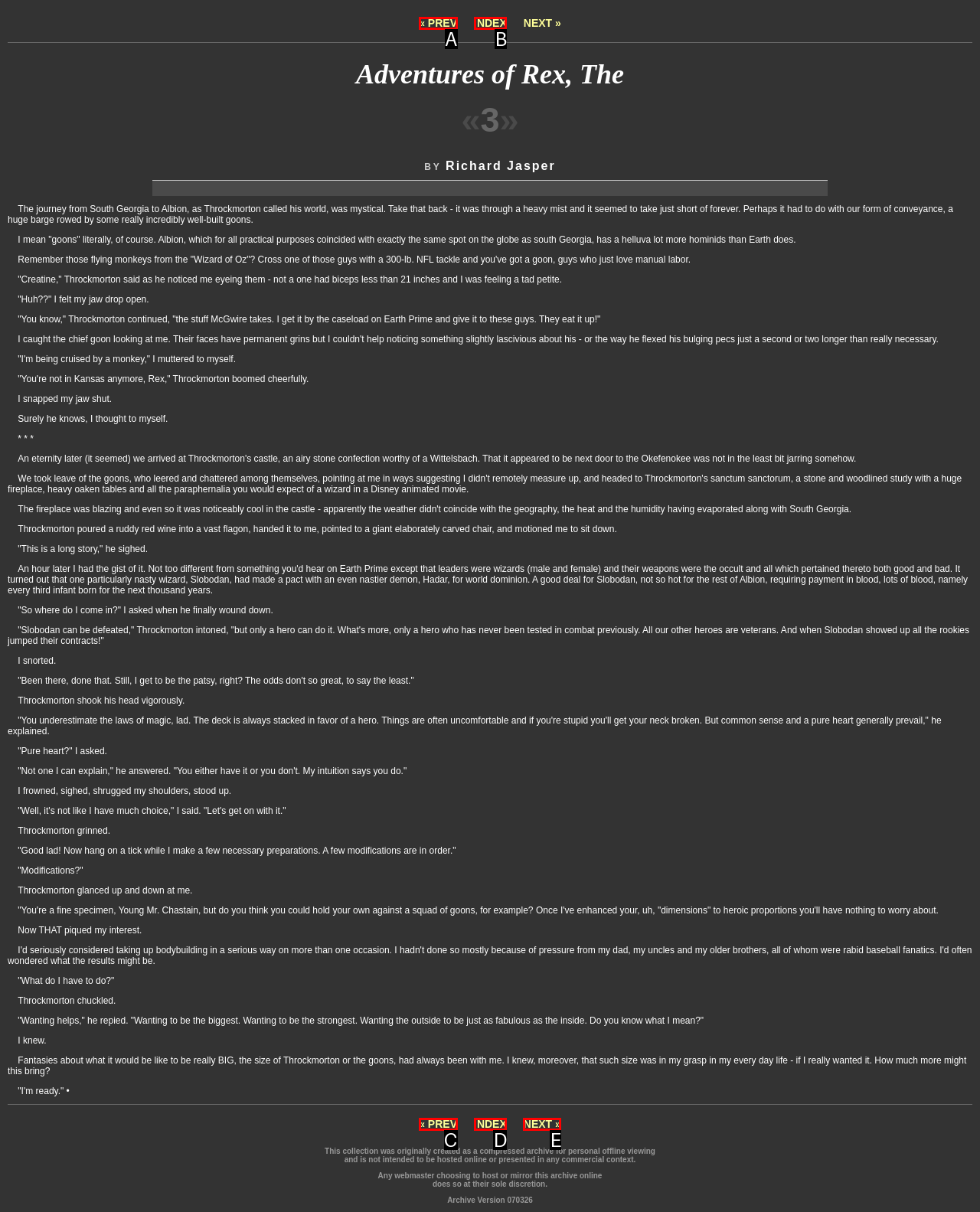Select the letter that corresponds to this element description: All news
Answer with the letter of the correct option directly.

None